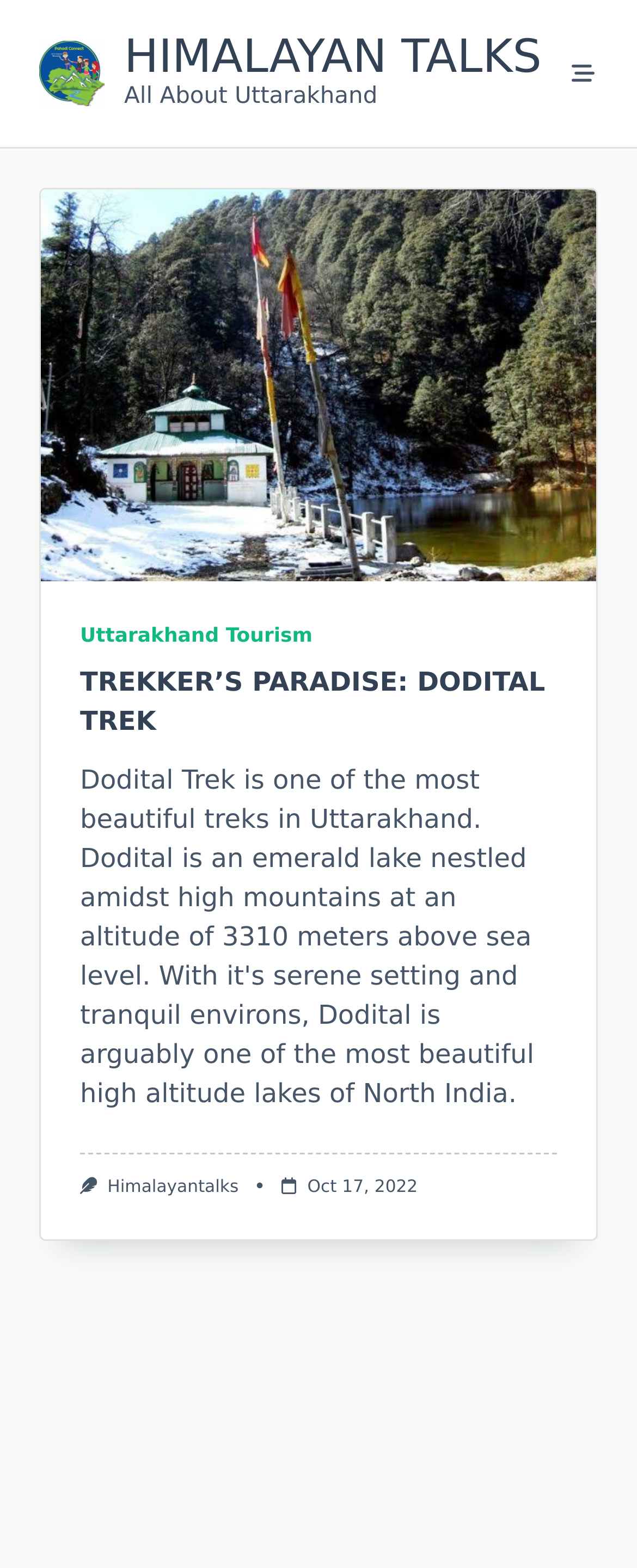Identify the bounding box coordinates of the region I need to click to complete this instruction: "check post on Oct 17, 2022".

[0.483, 0.751, 0.656, 0.763]